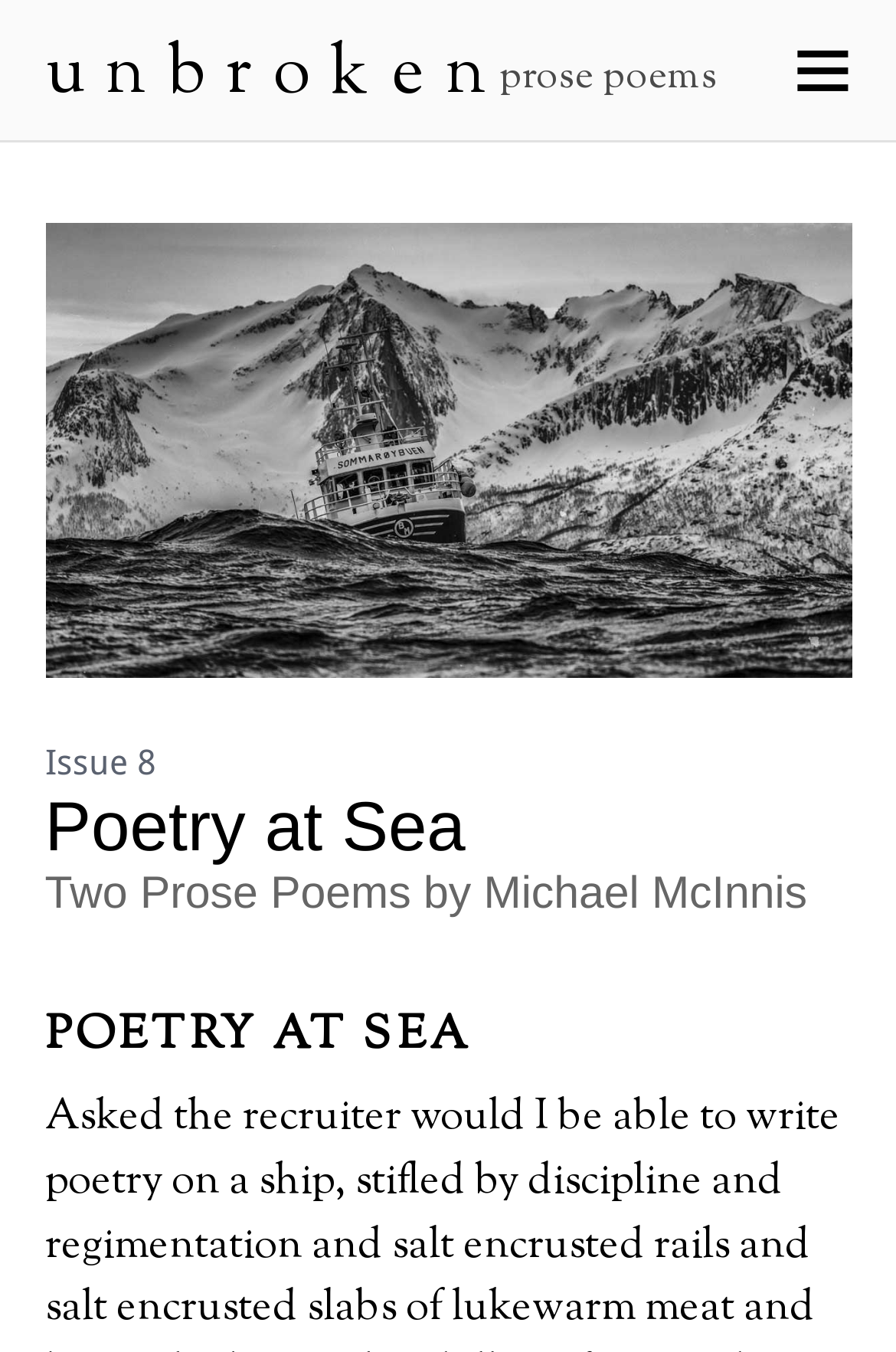What is the theme of the prose poems?
Please provide a detailed answer to the question.

Based on the webpage, I can see that the prose poems are titled 'Poetry at Sea Two Prose Poems by Michael McInnis', which suggests that the theme of the poems is related to poetry at sea.